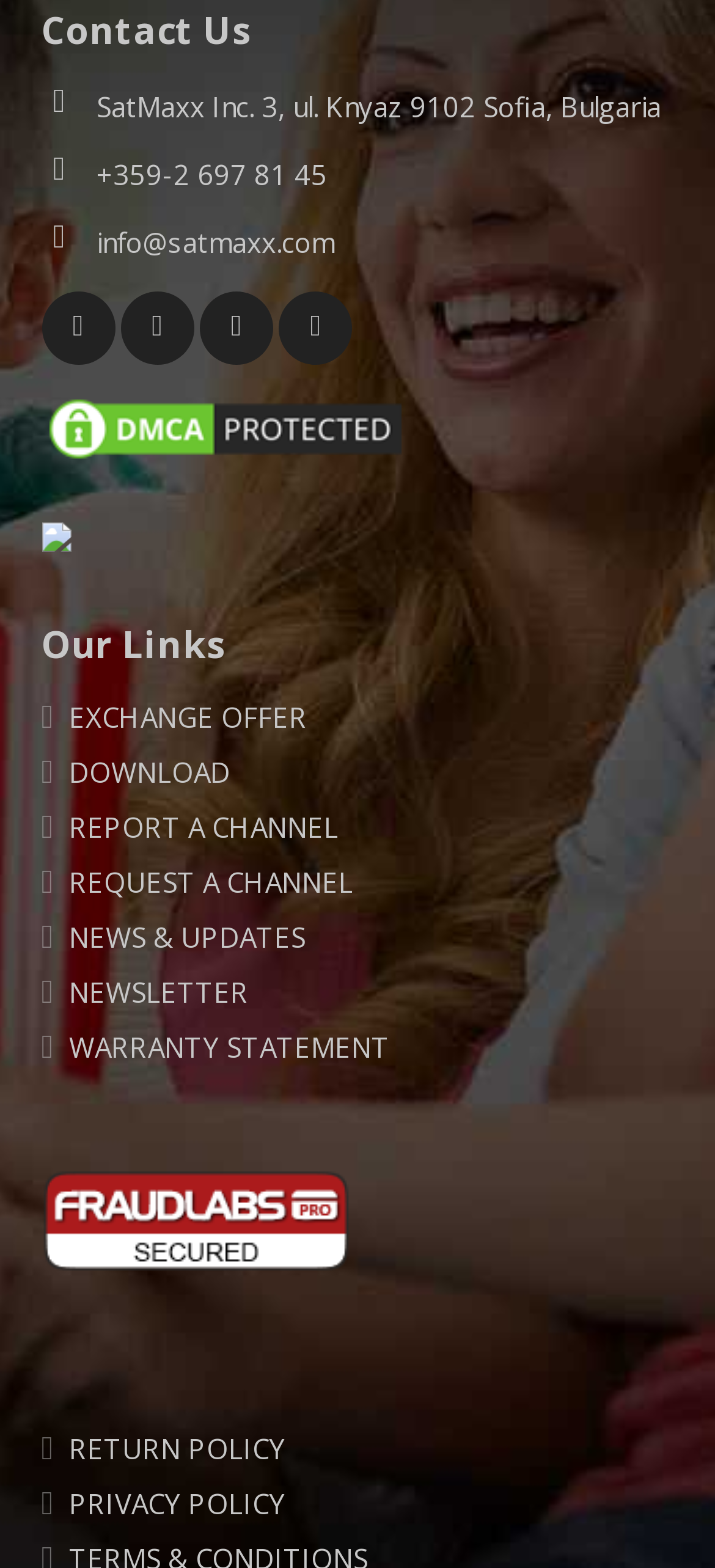Highlight the bounding box coordinates of the element you need to click to perform the following instruction: "Read the warranty statement."

[0.096, 0.656, 0.545, 0.68]